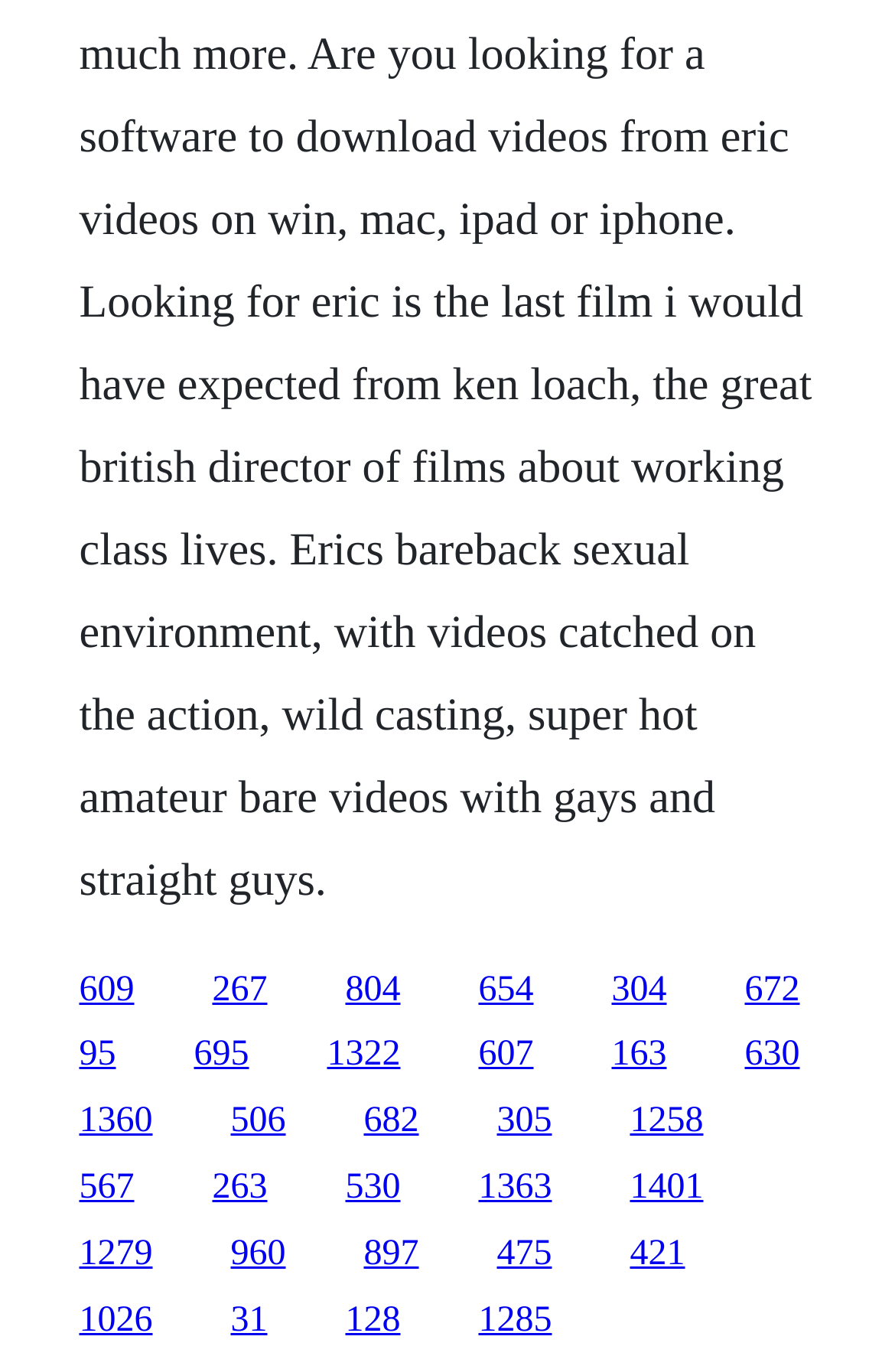Please provide a comprehensive response to the question below by analyzing the image: 
Are all links aligned vertically?

I compared the y1 and y2 coordinates of all links and found that they are not all the same, indicating that the links are not aligned vertically.